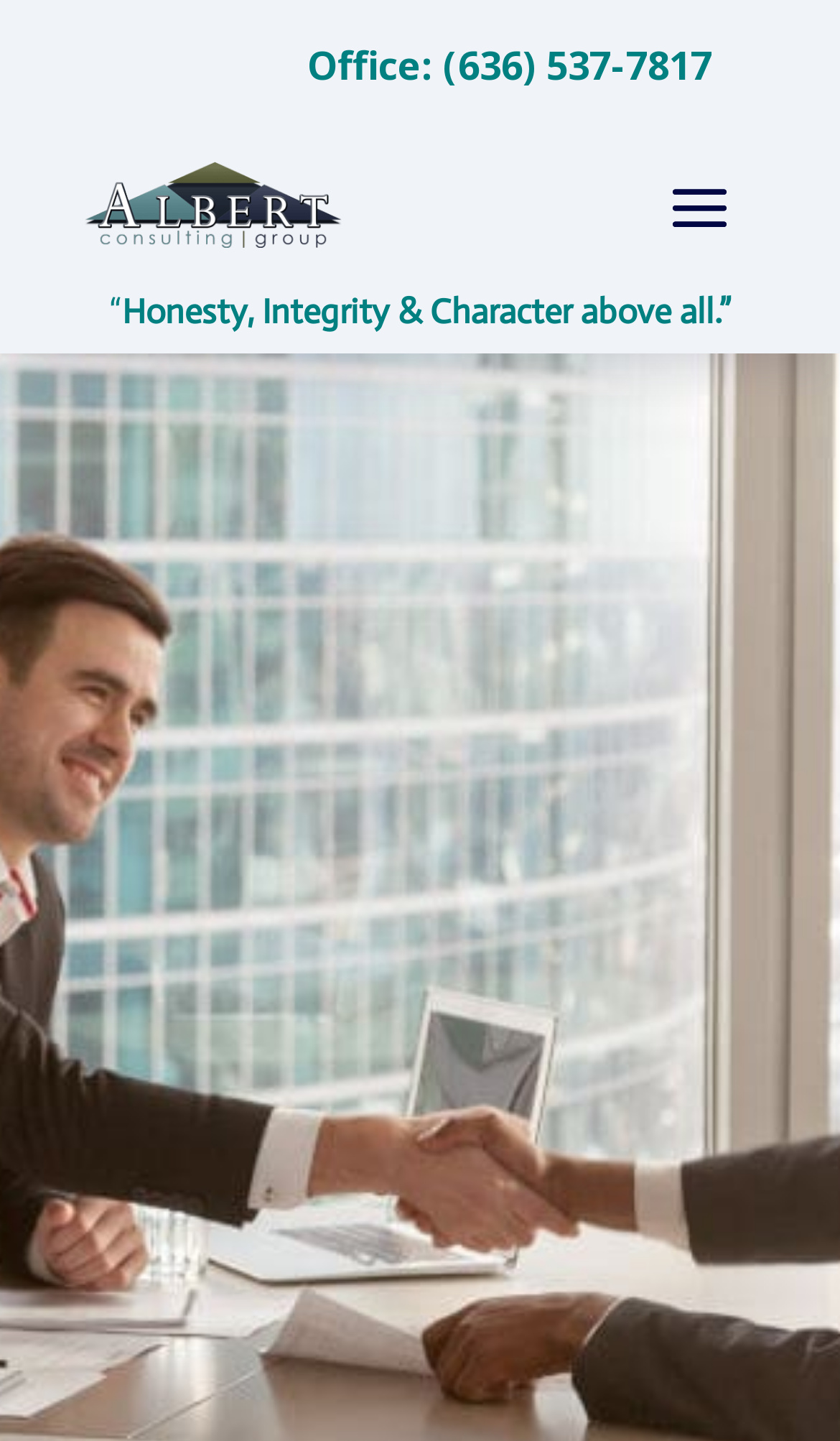Locate the bounding box of the UI element described in the following text: "Office: (636) 537-7817".

[0.366, 0.027, 0.848, 0.063]